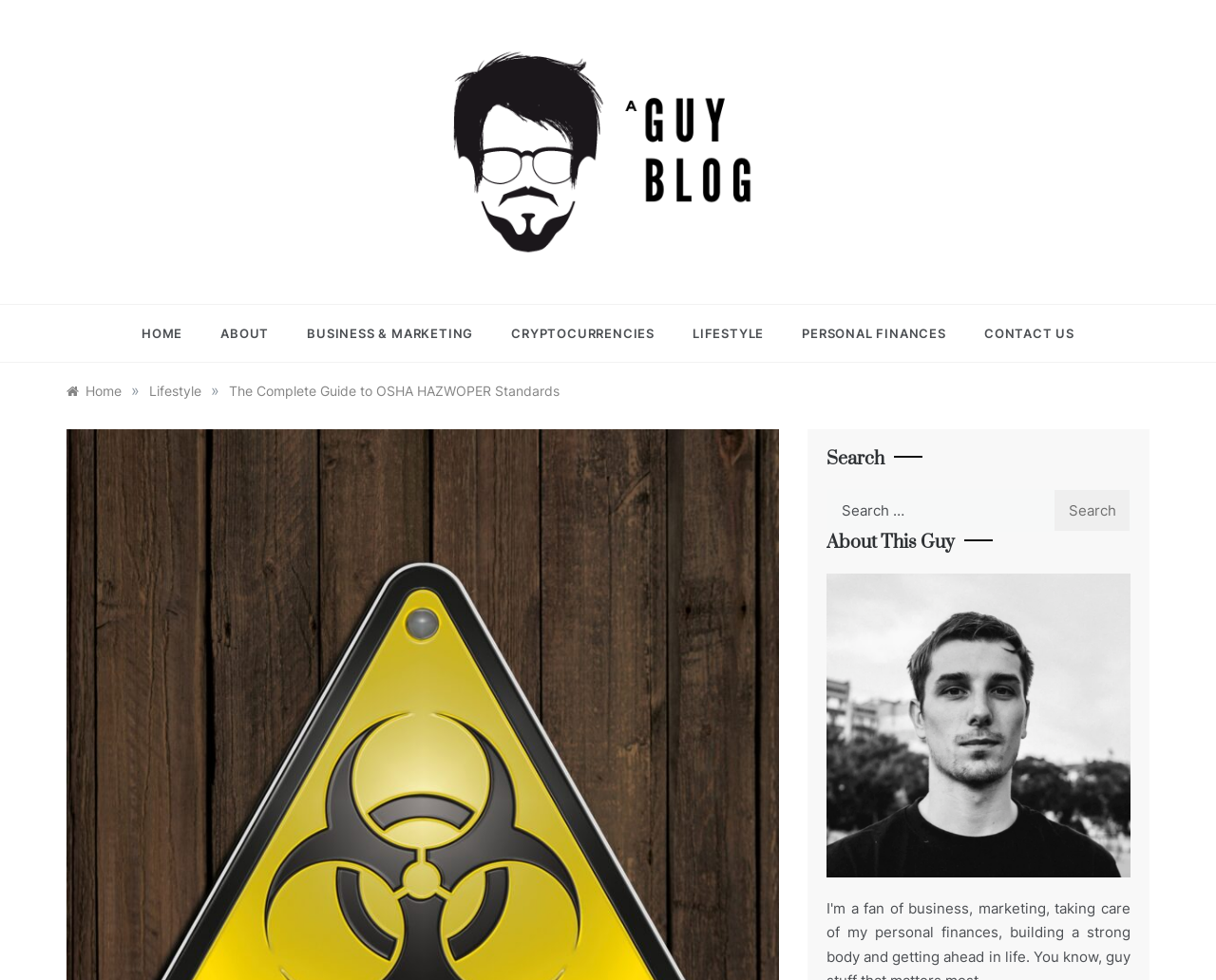Extract the main heading from the webpage content.

A GUY BLOG